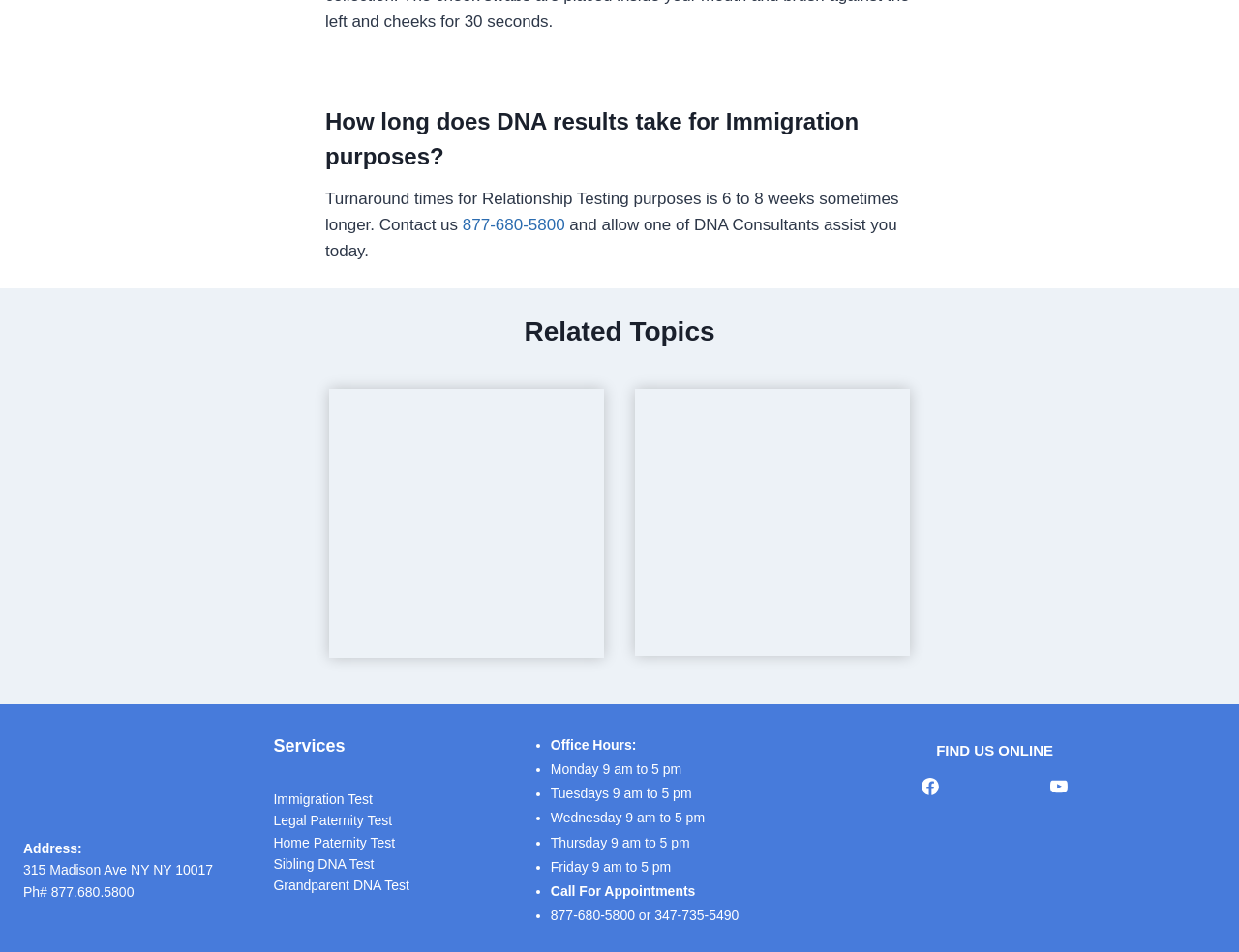Provide the bounding box coordinates of the HTML element this sentence describes: "alt="IDTO USCIS DNA Testing"". The bounding box coordinates consist of four float numbers between 0 and 1, i.e., [left, top, right, bottom].

[0.266, 0.408, 0.488, 0.691]